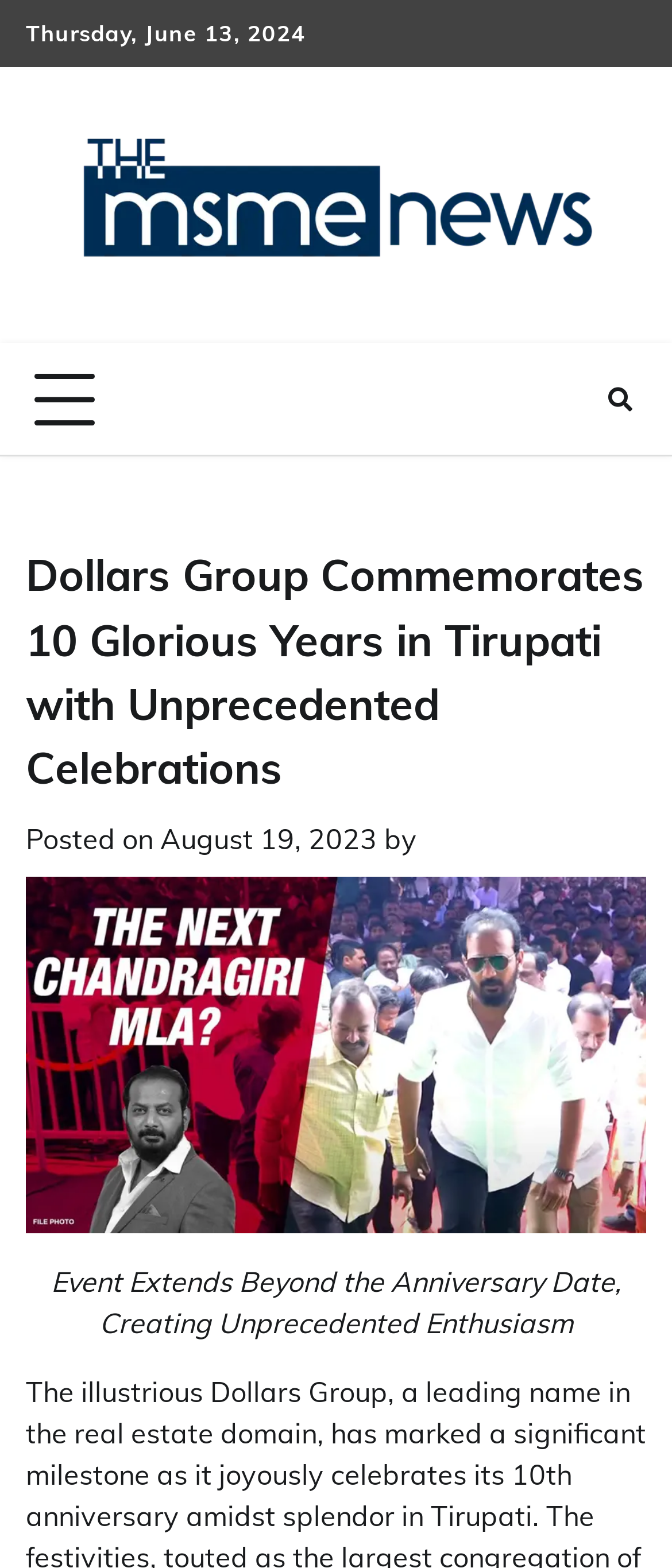Describe every aspect of the webpage in a detailed manner.

The webpage appears to be a news article page. At the top left, there is a date "Thursday, June 13, 2024" displayed. Next to it, on the top right, there is a link "The MSME News" accompanied by an image with the same name. 

Below the date, there is a button with no text, which controls the primary menu. On the top right corner, there is a link with a search icon. 

The main content of the page is a news article with a heading "Dollars Group Commemorates 10 Glorious Years in Tirupati with Unprecedented Celebrations". Below the heading, there is a text "Posted on" followed by a link "August 19, 2023", which is a timestamp for the article. The author's name is not specified, but it is indicated by the text "by". 

The main body of the article starts with a sentence "Event Extends Beyond the Anniversary Date, Creating Unprecedented Enthusiasm", which is located at the middle of the page.